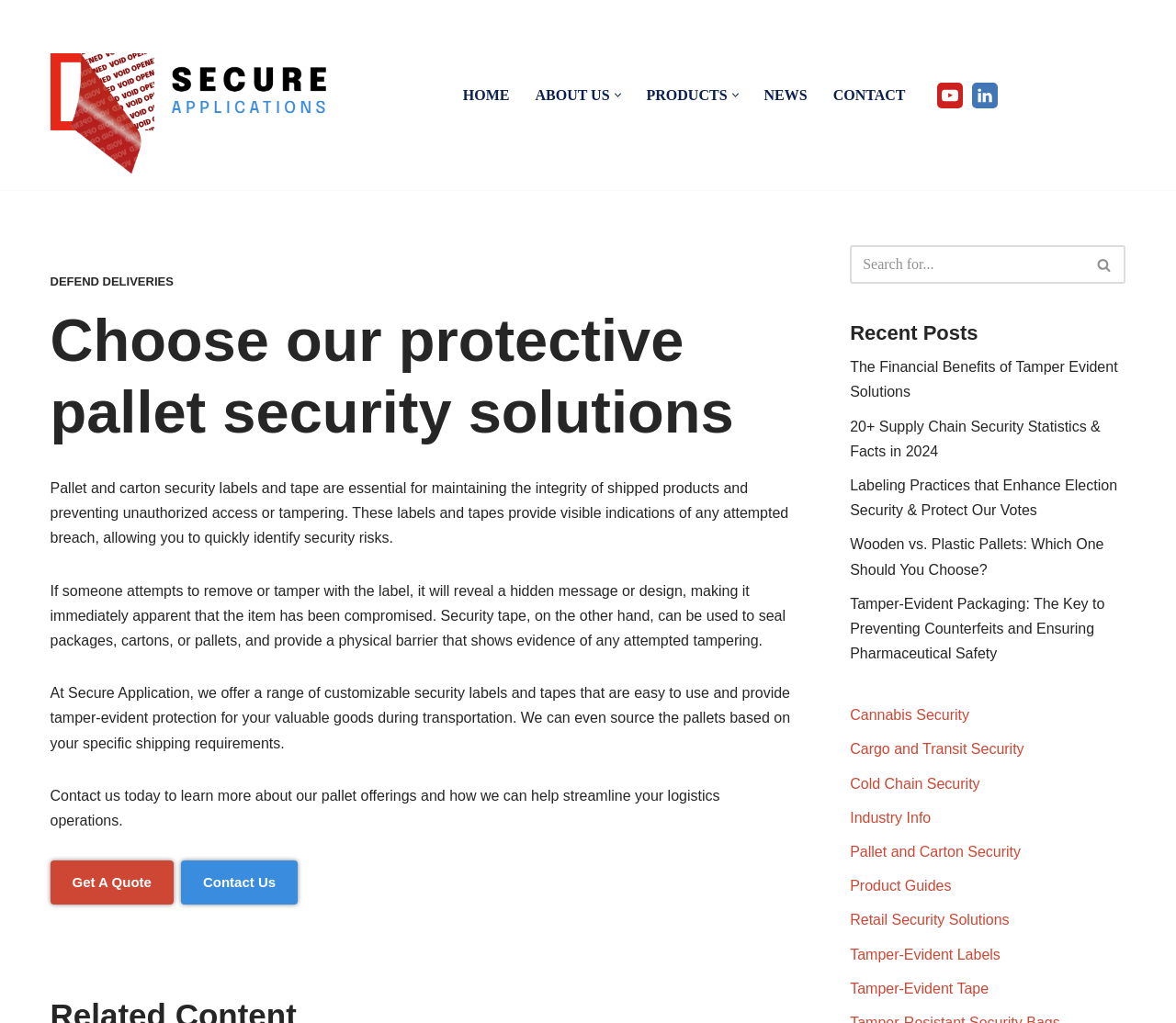Please provide a comprehensive response to the question below by analyzing the image: 
What is the benefit of using tamper-evident solutions?

The webpage mentions 'The Financial Benefits of Tamper Evident Solutions' as one of the recent posts, indicating that using tamper-evident solutions can have financial benefits.